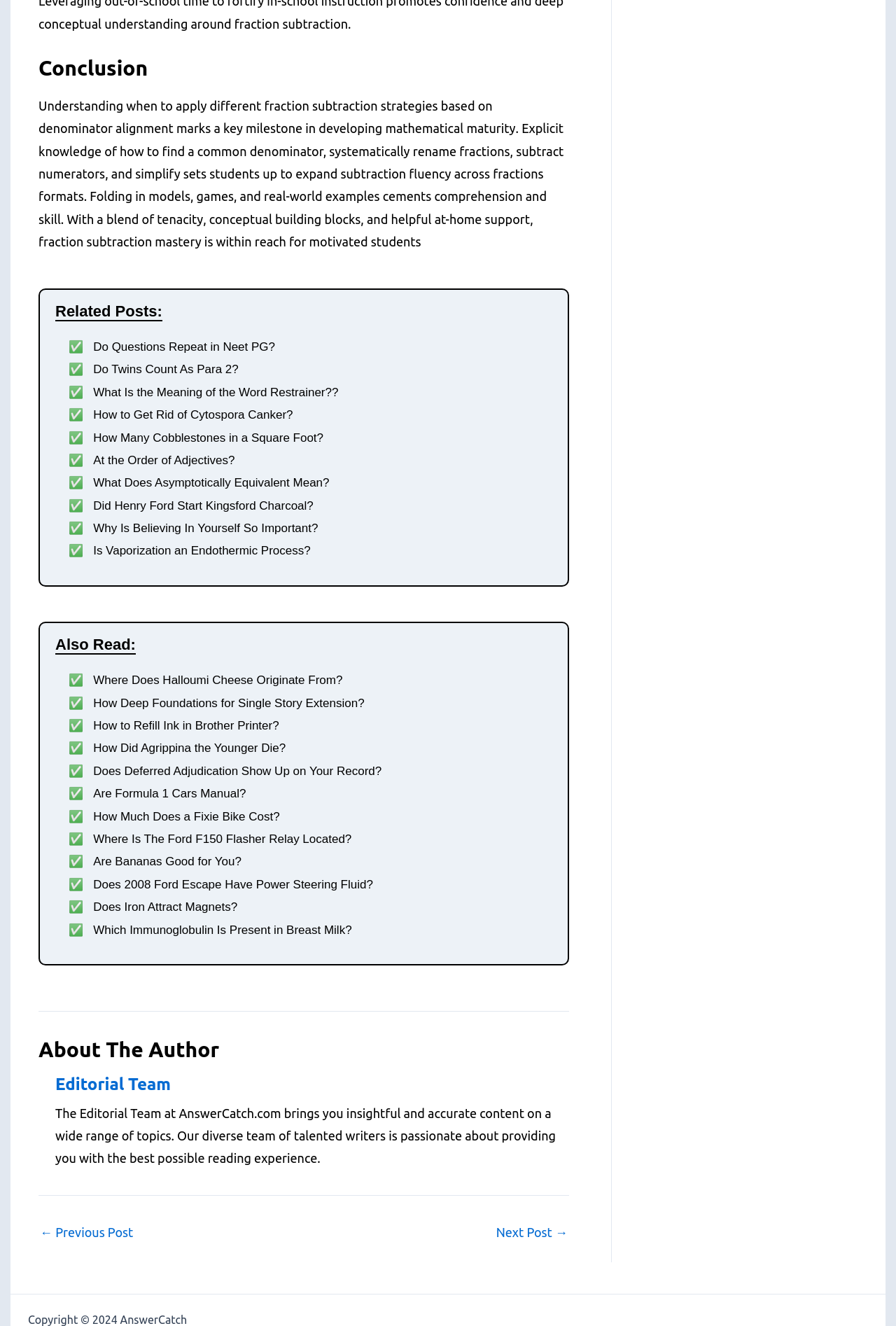Identify the bounding box coordinates of the element that should be clicked to fulfill this task: "Read the article about fraction subtraction strategies". The coordinates should be provided as four float numbers between 0 and 1, i.e., [left, top, right, bottom].

[0.043, 0.074, 0.629, 0.188]